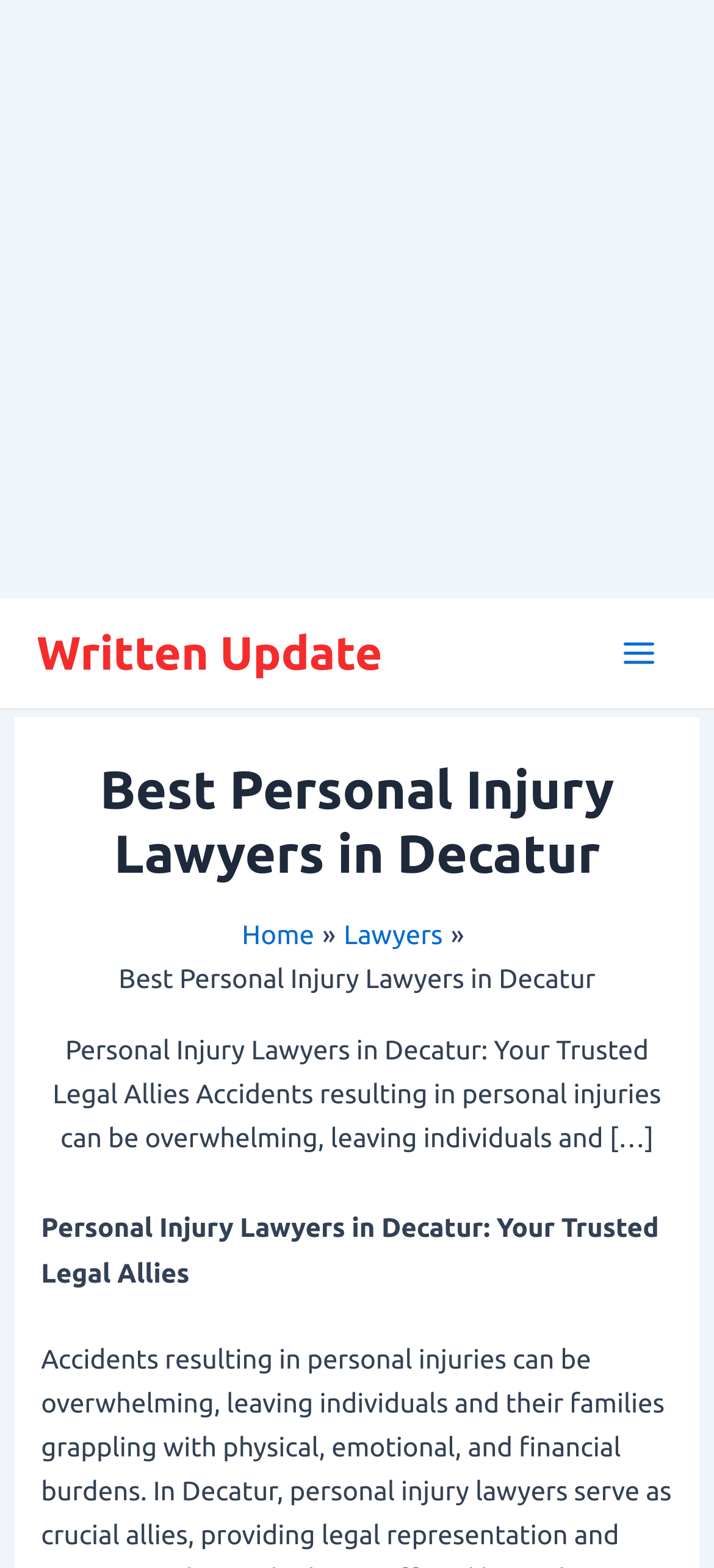Answer the question below with a single word or a brief phrase: 
What is the main topic of the webpage's content?

Personal injuries and lawyers